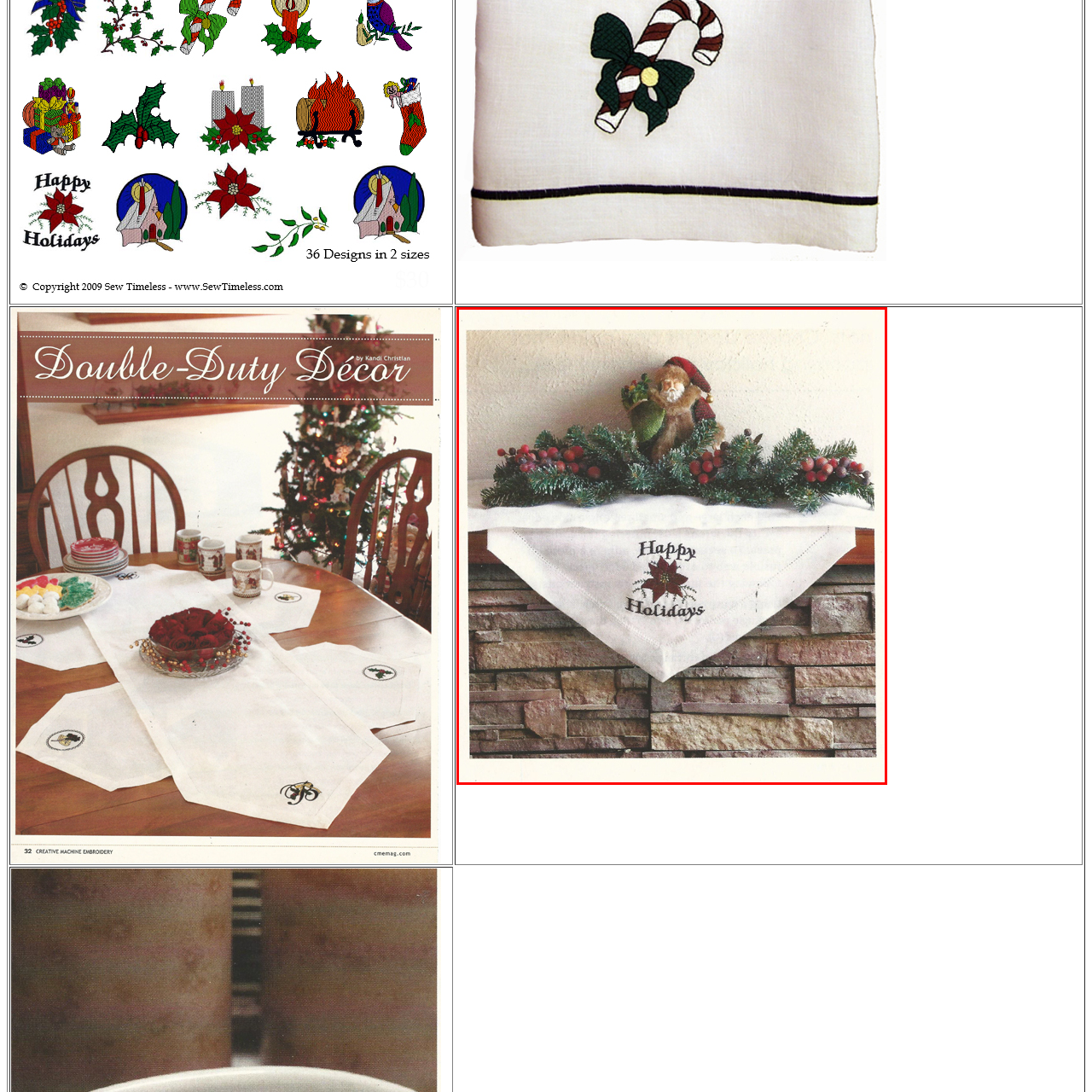What is the texture of the backdrop?
Direct your attention to the image enclosed by the red bounding box and provide a detailed answer to the question.

The caption describes the backdrop as a textured stone surface, which implies that the surface has a rough, stone-like texture that provides a rustic contrast to the cheerful decorations.